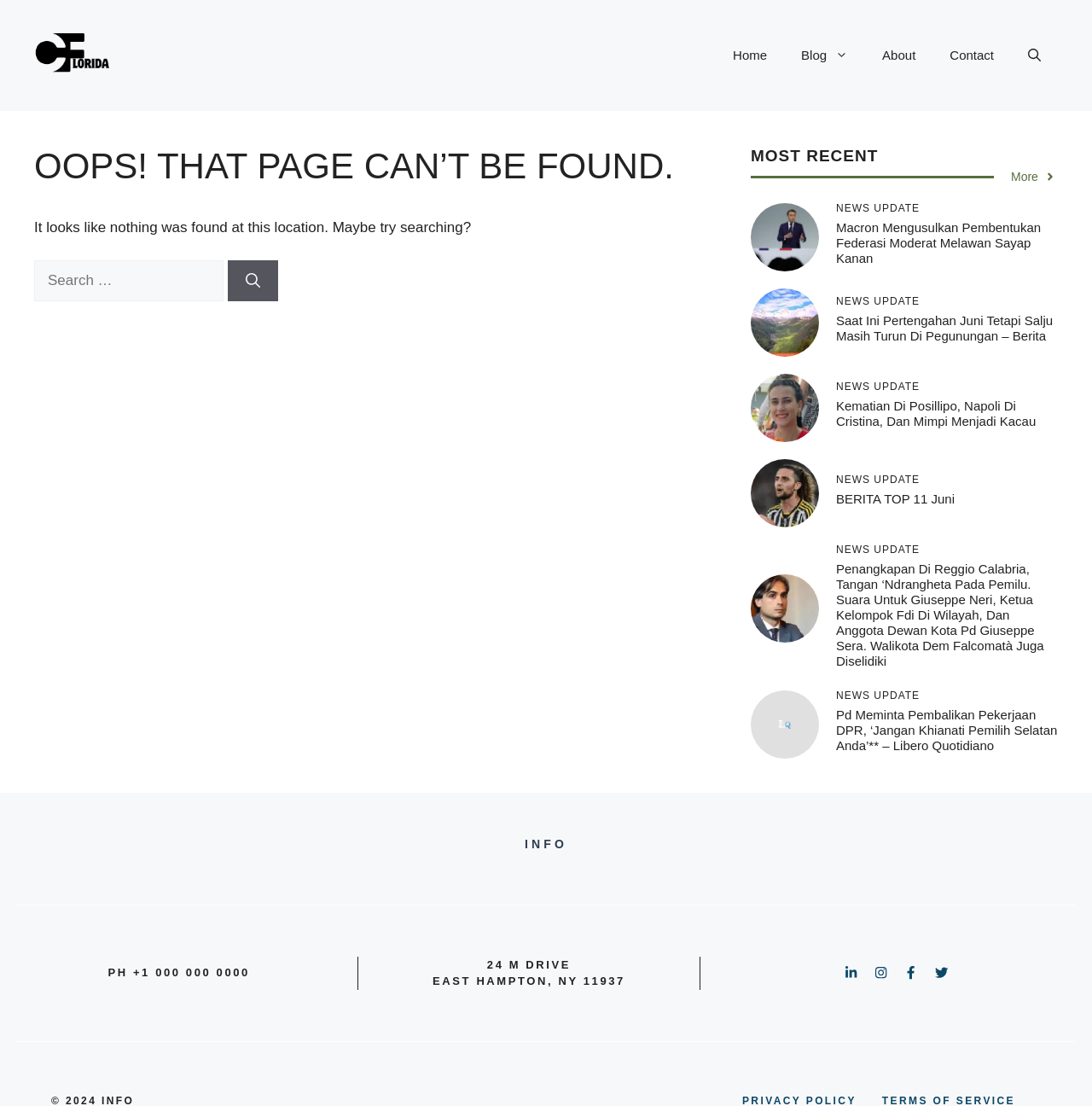What is the error message displayed on the webpage?
Based on the image, provide a one-word or brief-phrase response.

OOPS! THAT PAGE CAN’T BE FOUND.